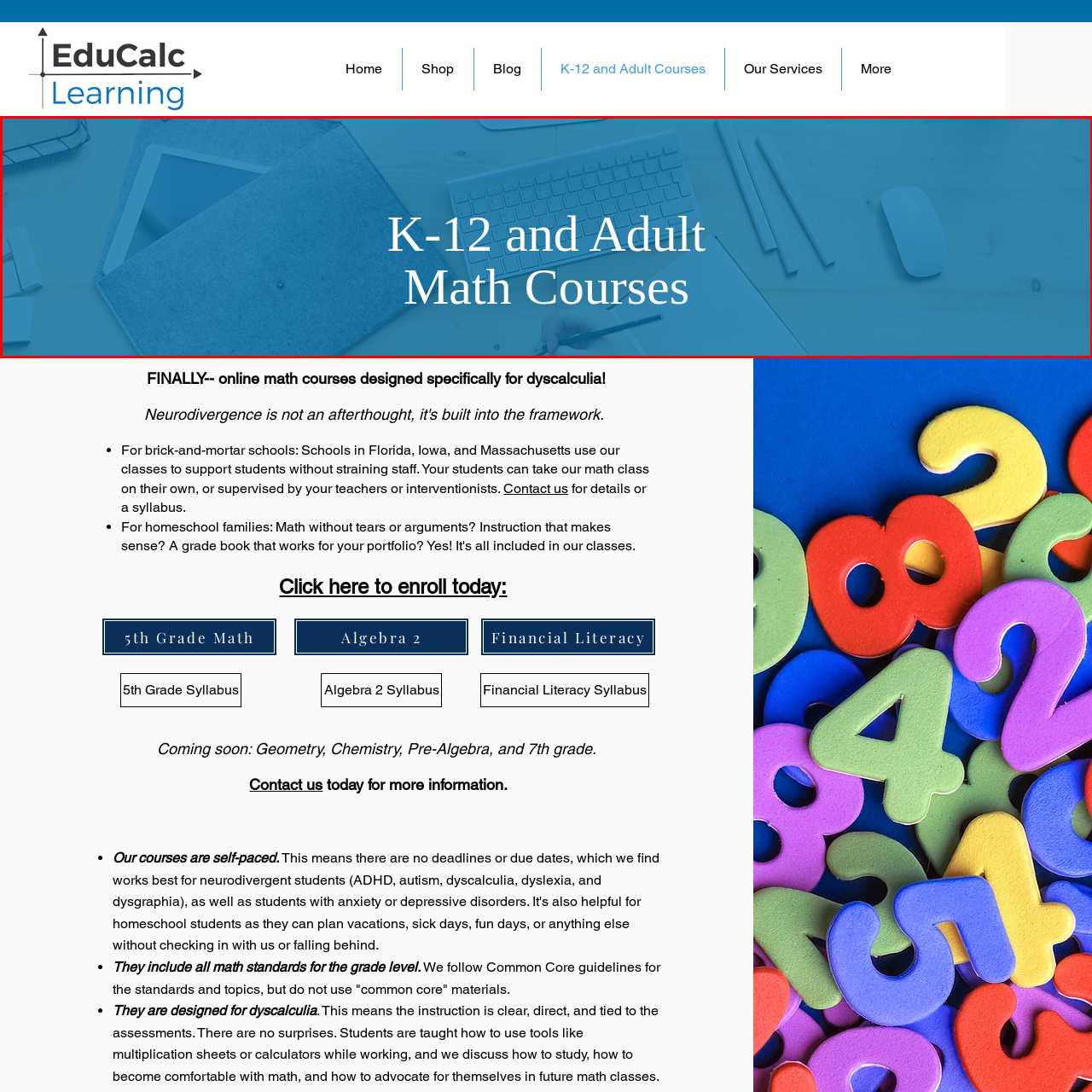Examine the area surrounded by the red box and describe it in detail.

The image showcases a professional and inviting setup related to K-12 and adult math courses offered by Educalclearning. It features a clear title, "K-12 and Adult Math Courses," prominently displayed in an elegant font, set against a calming blue background. The background displays a workspace with a grey folder, a tablet, a keyboard, and other stationary items, symbolizing a conducive environment for learning and academic engagement. This visual invites potential students and educators to explore the comprehensive math courses designed specifically to support diverse learners, including those with dyscalculia.